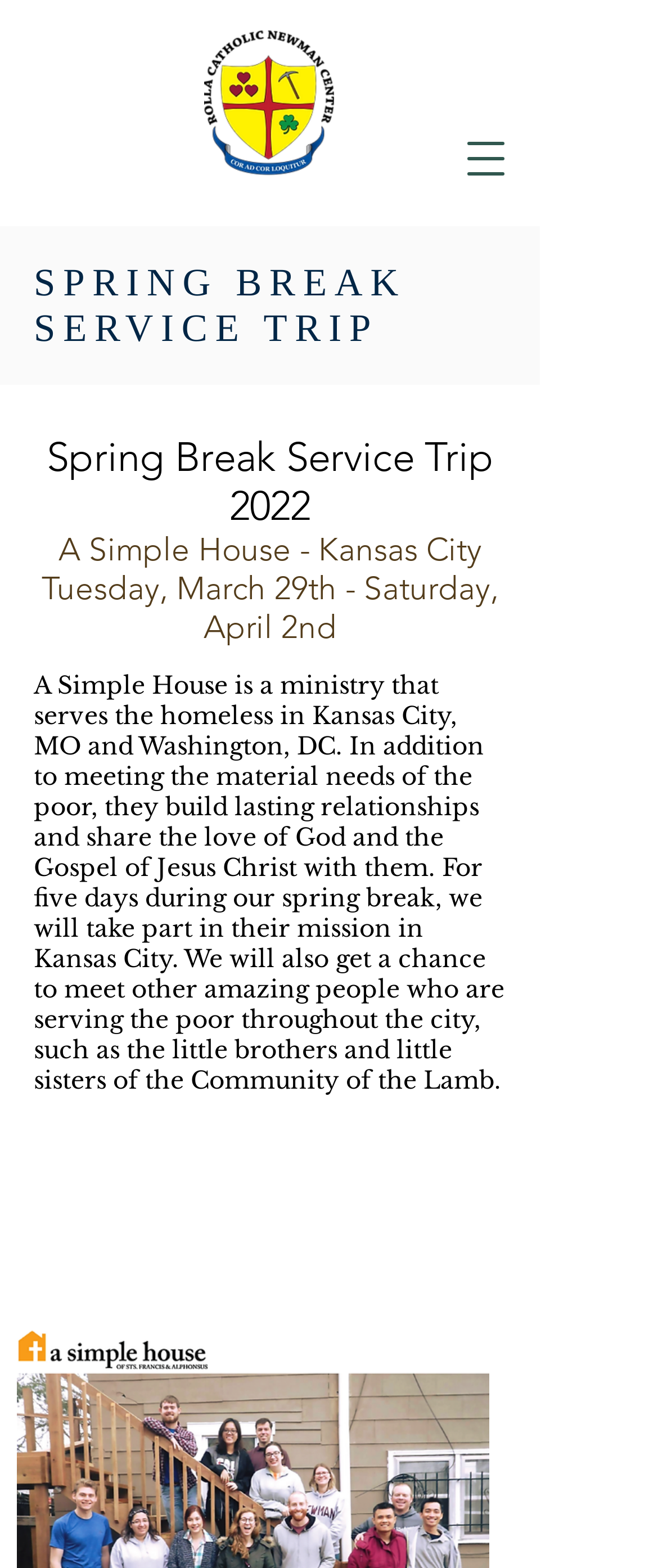Determine the bounding box of the UI component based on this description: "aria-label="Open navigation menu"". The bounding box coordinates should be four float values between 0 and 1, i.e., [left, top, right, bottom].

[0.679, 0.075, 0.795, 0.126]